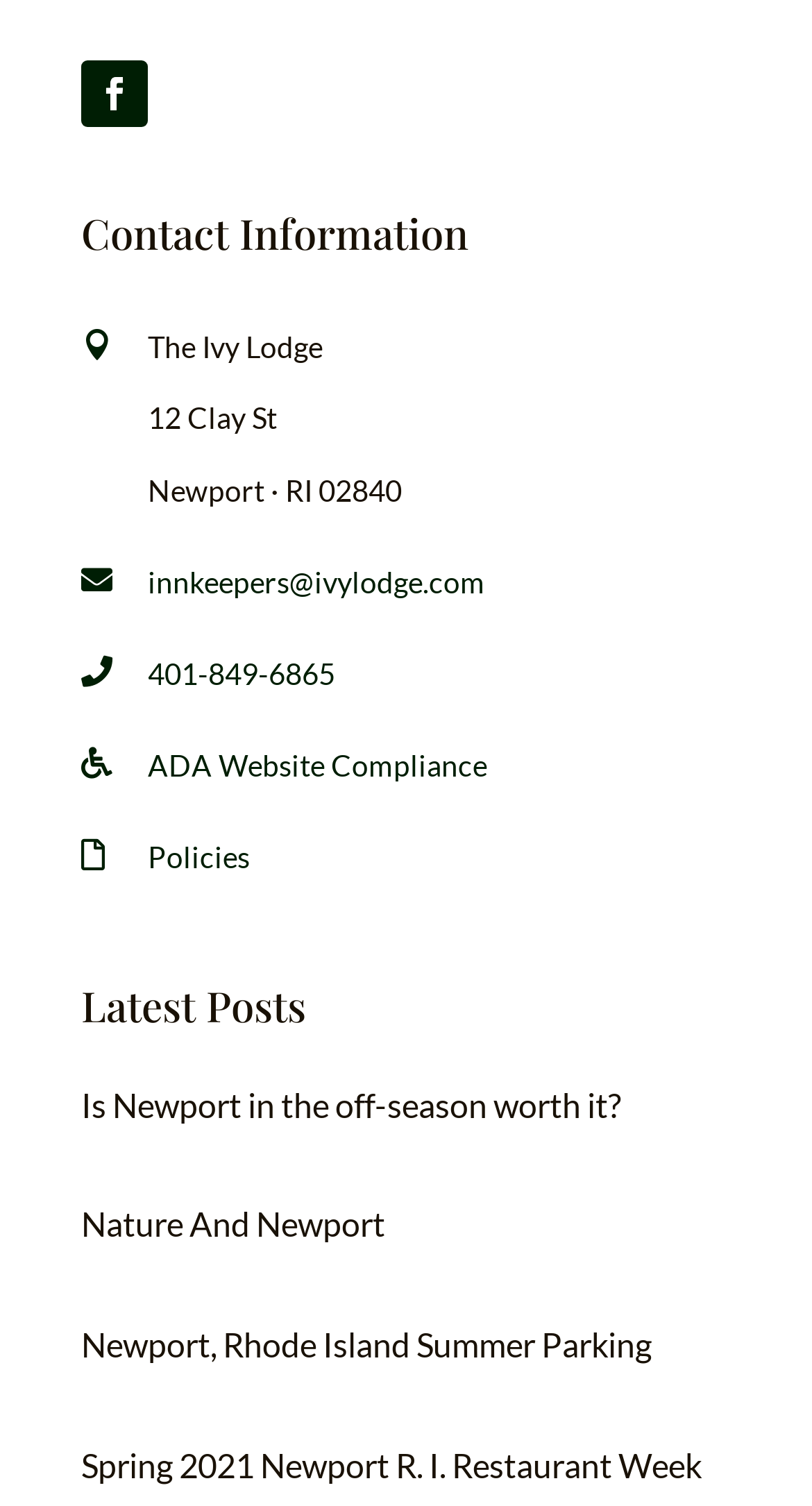Provide your answer in a single word or phrase: 
What is the phone number of the lodge?

401-849-6865